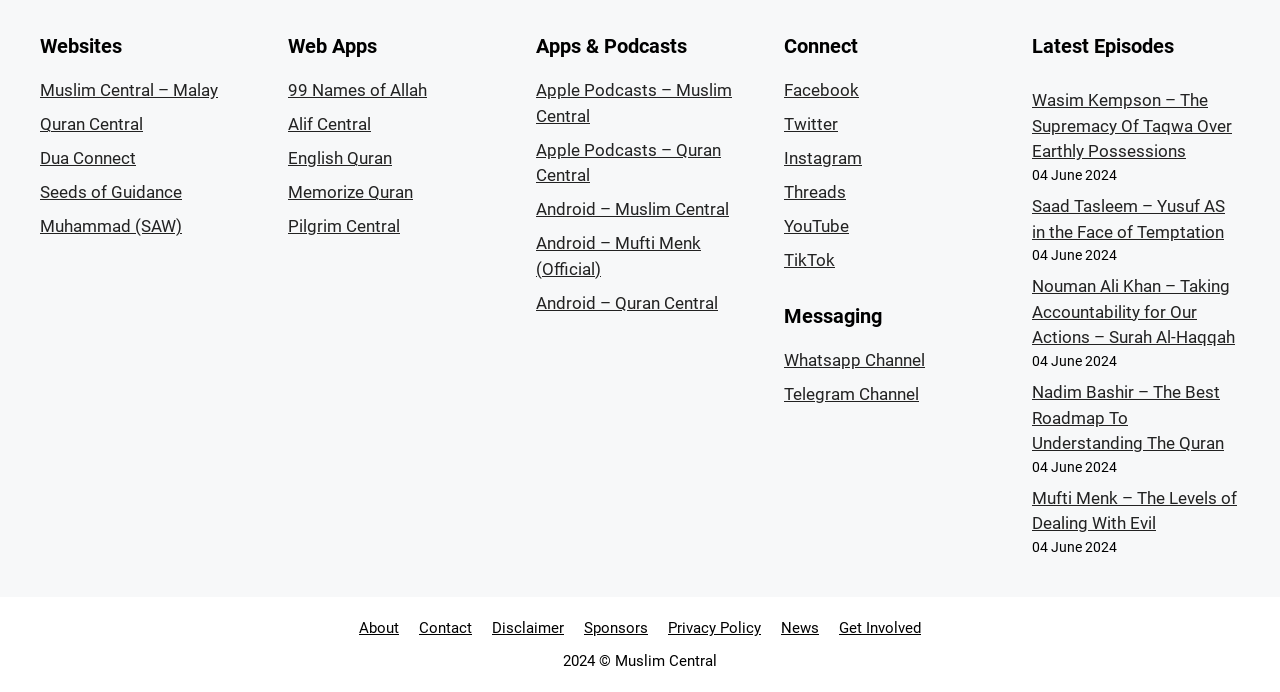Using the element description: "Android – Quran Central", determine the bounding box coordinates. The coordinates should be in the format [left, top, right, bottom], with values between 0 and 1.

[0.419, 0.423, 0.561, 0.452]